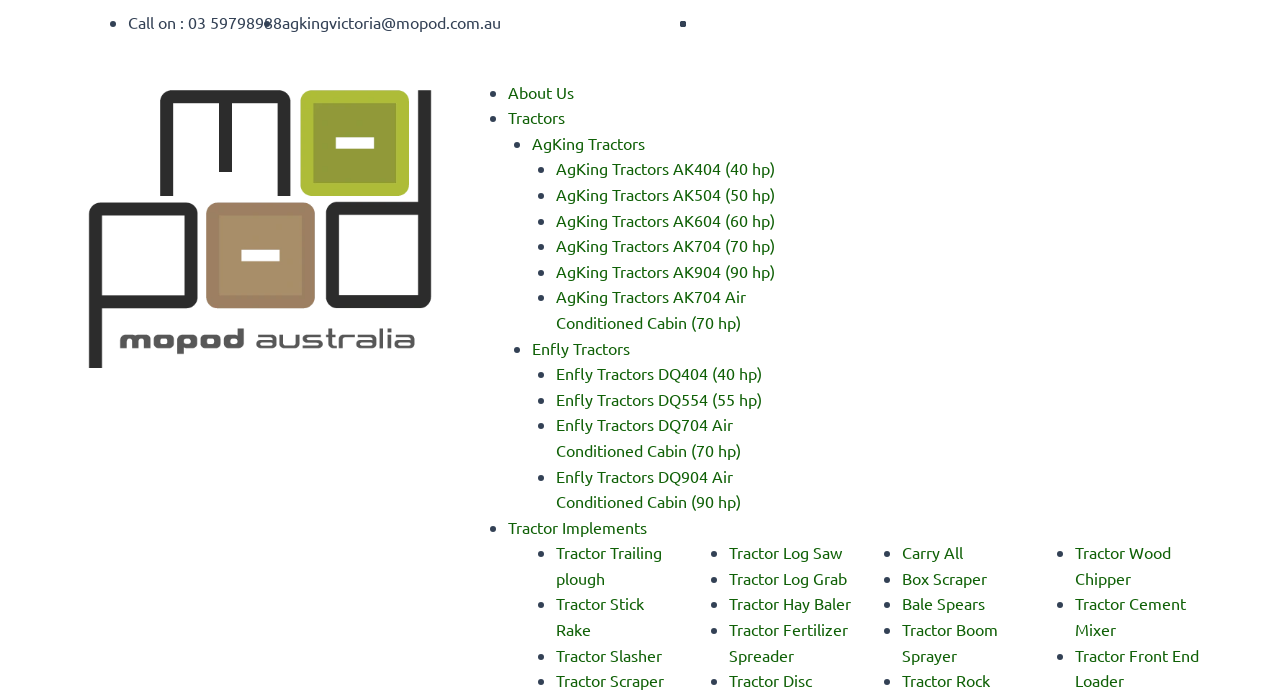What is the contact email address?
Please look at the screenshot and answer using one word or phrase.

agkingvictoria@mopod.com.au